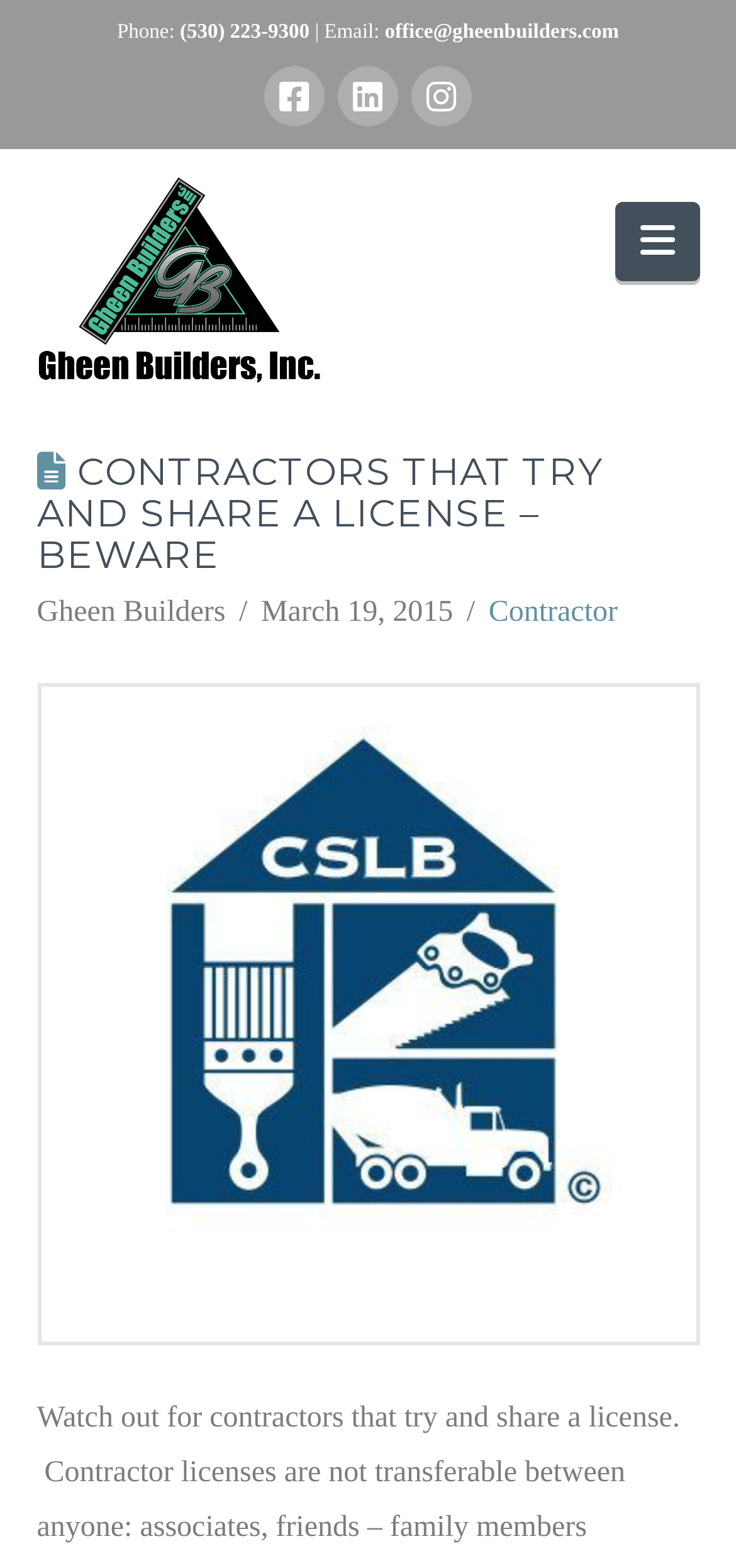What type of company is Gheen Builders, Inc.?
Carefully analyze the image and provide a detailed answer to the question.

This information can be found in the heading section of the webpage, which describes Gheen Builders, Inc. as a 'General Contractor and Construction Management Firm'.